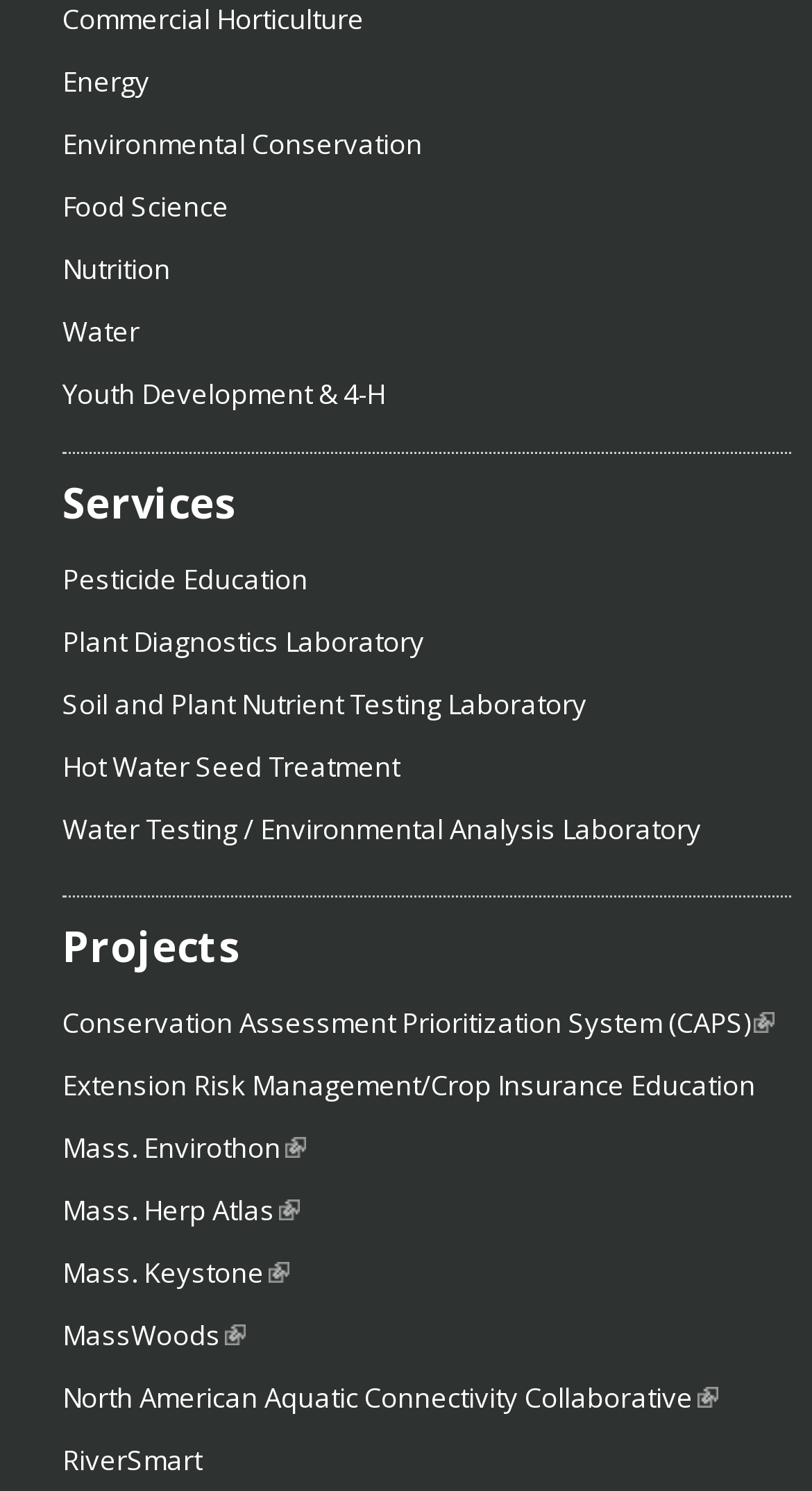Respond to the following question with a brief word or phrase:
What is the second category listed?

Environmental Conservation